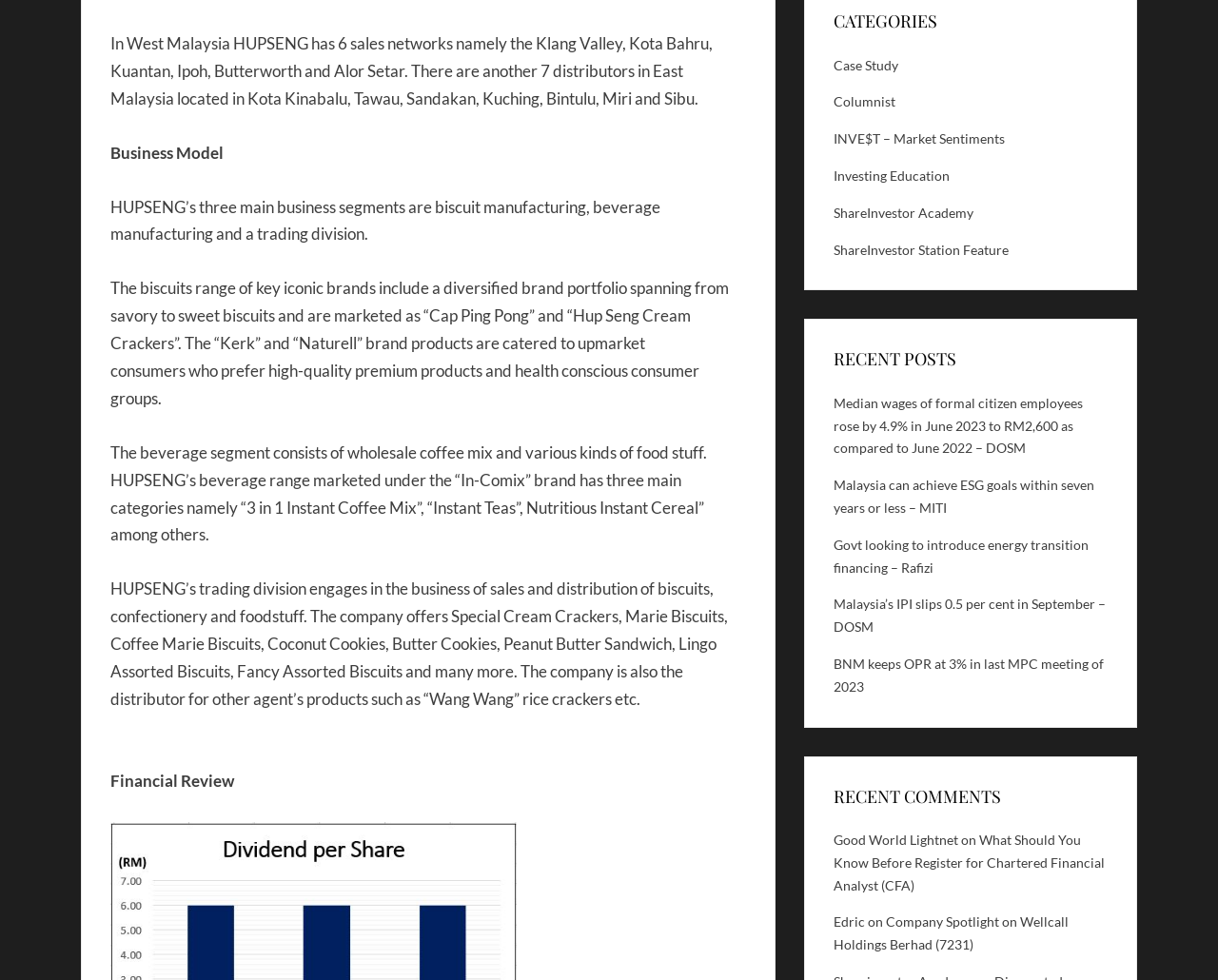Locate the bounding box of the UI element with the following description: "ShareInvestor Academy".

[0.684, 0.209, 0.799, 0.225]